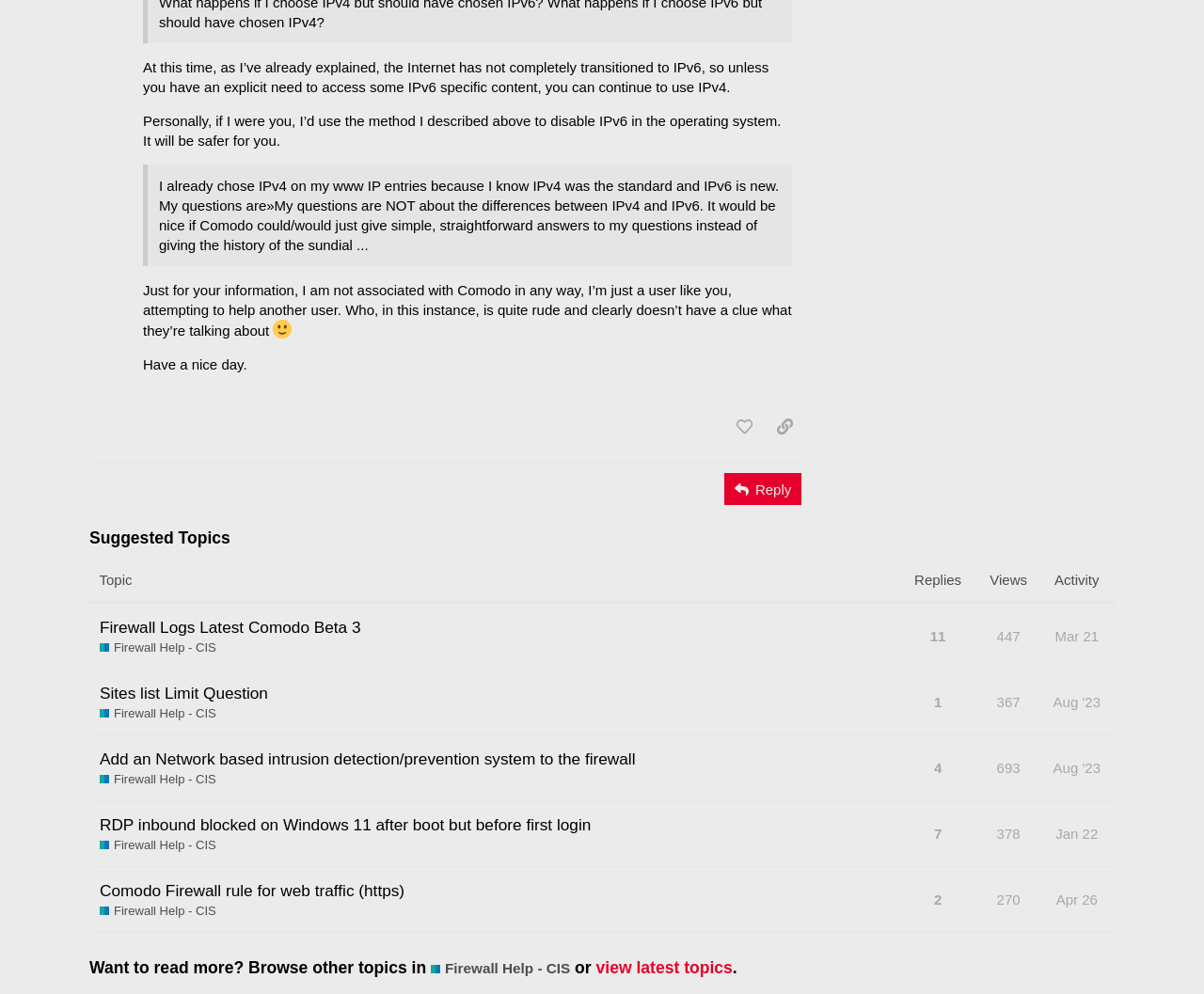Provide your answer in a single word or phrase: 
What is the purpose of the button 'like this post'?

To like the post